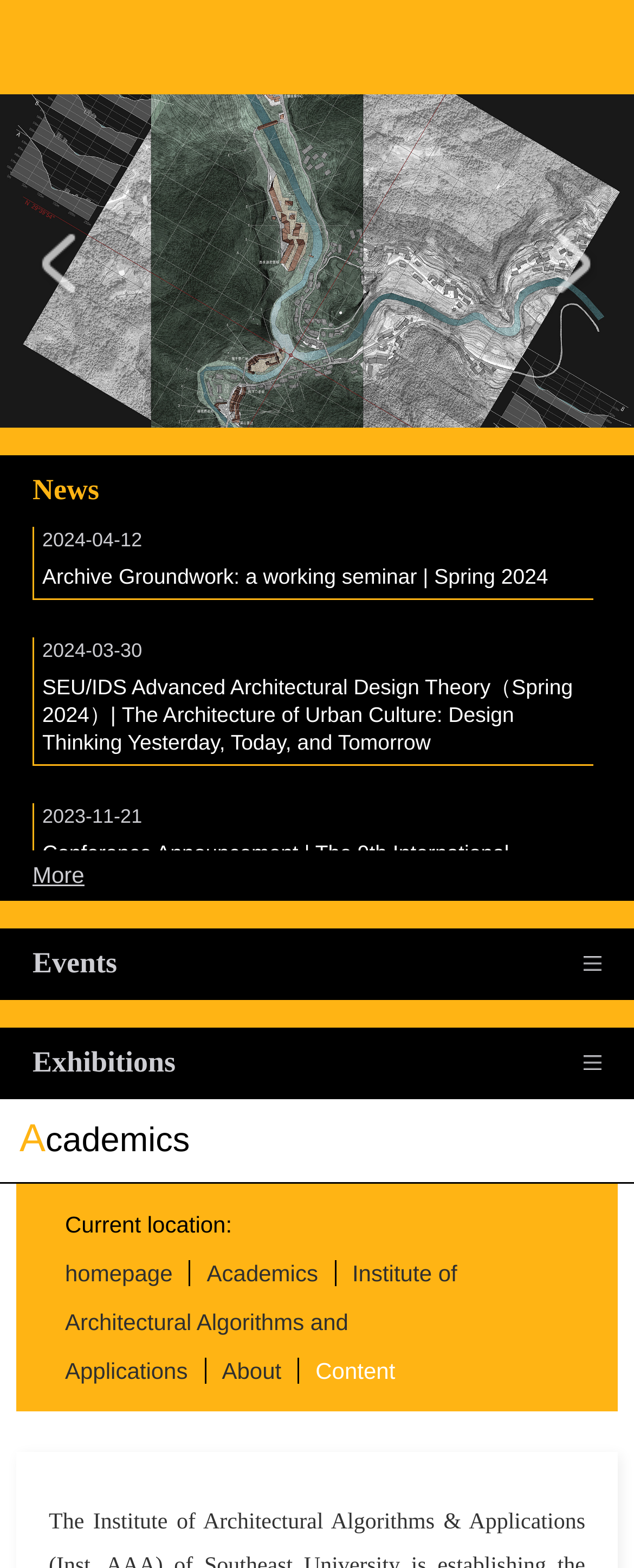Ascertain the bounding box coordinates for the UI element detailed here: "black dragon press". The coordinates should be provided as [left, top, right, bottom] with each value being a float between 0 and 1.

None